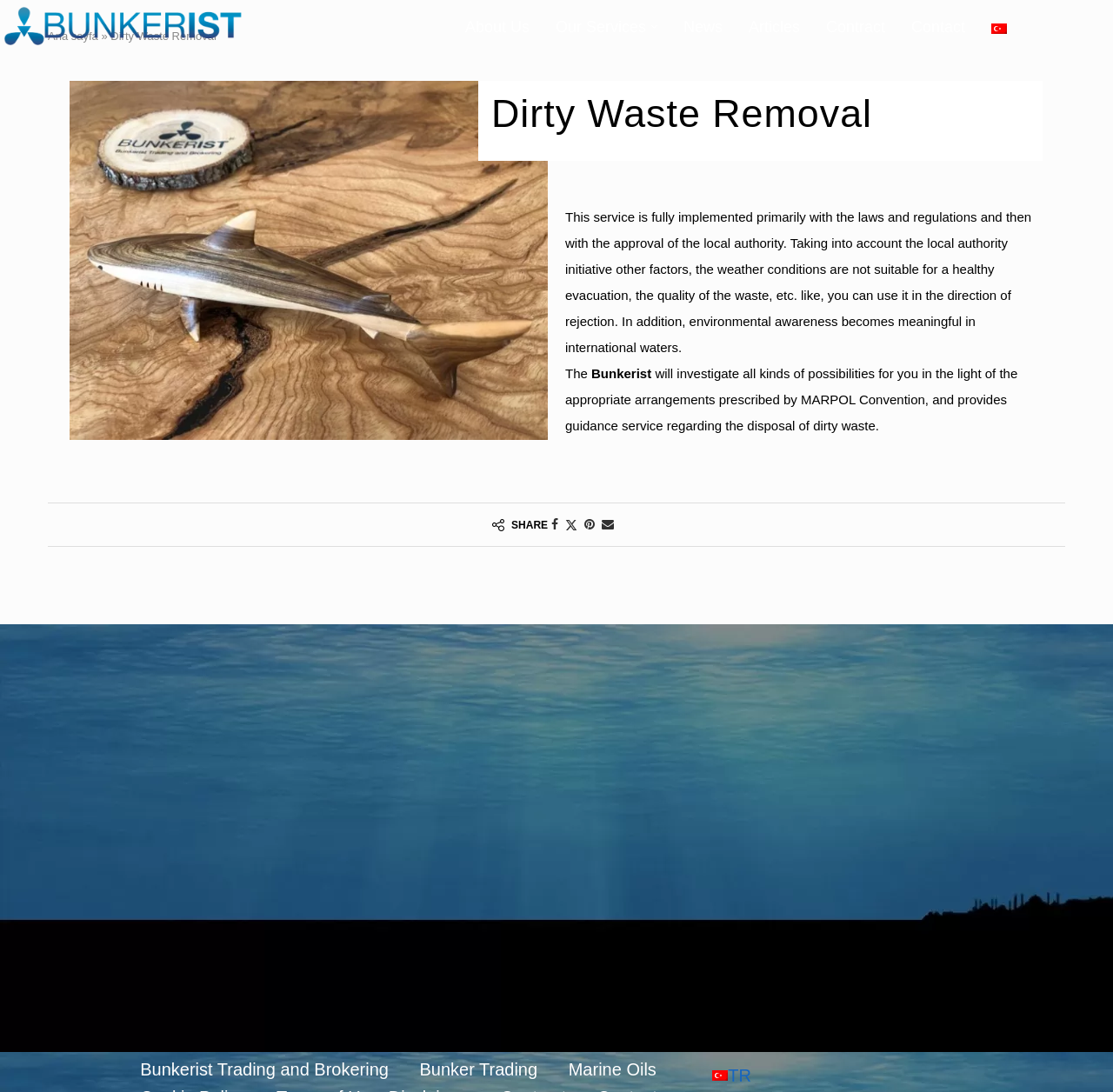Please provide the bounding box coordinates for the element that needs to be clicked to perform the instruction: "Go to About Us page". The coordinates must consist of four float numbers between 0 and 1, formatted as [left, top, right, bottom].

[0.418, 0.017, 0.476, 0.033]